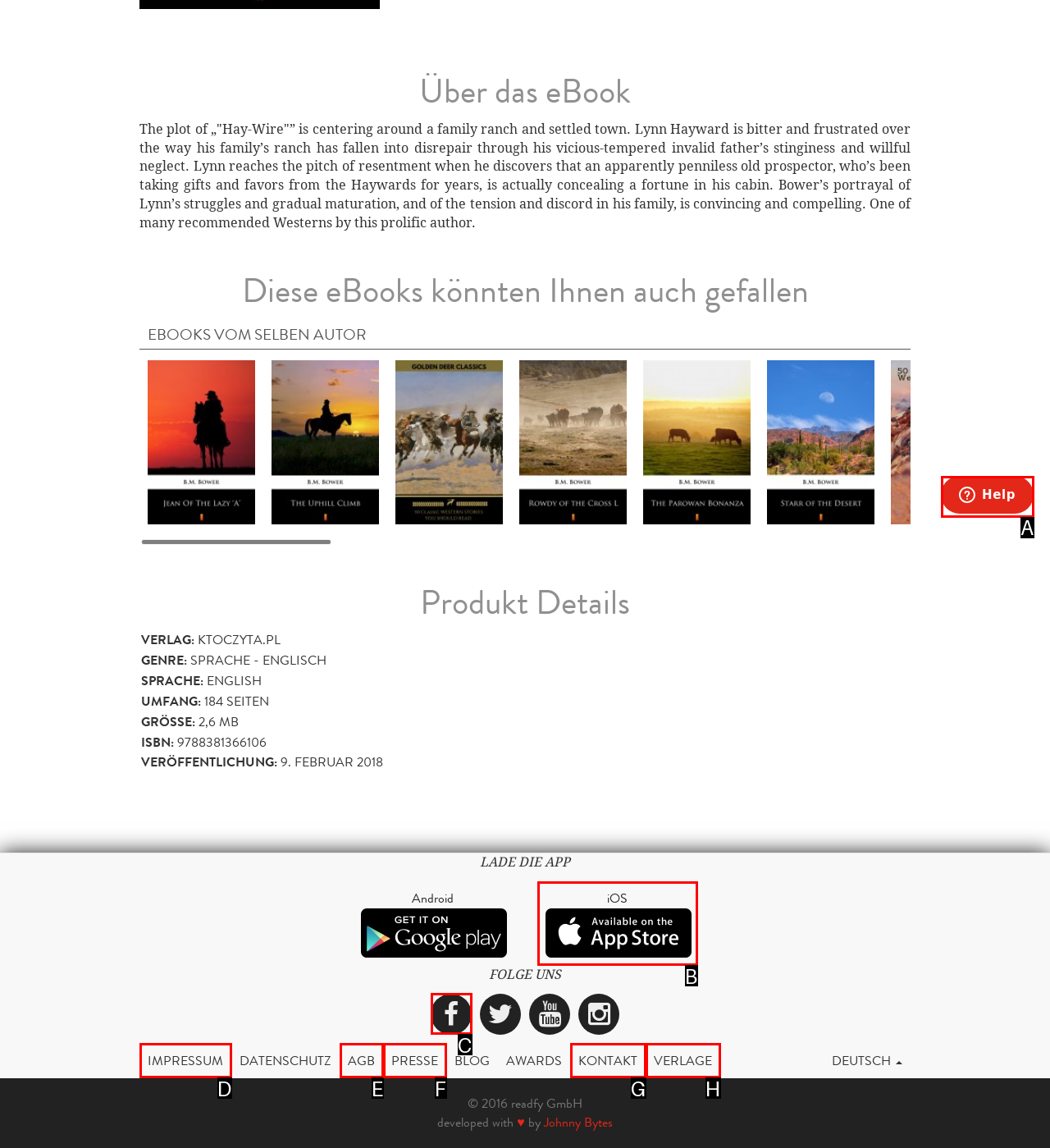Which UI element corresponds to this description: International Pageant of Pulchritude
Reply with the letter of the correct option.

None